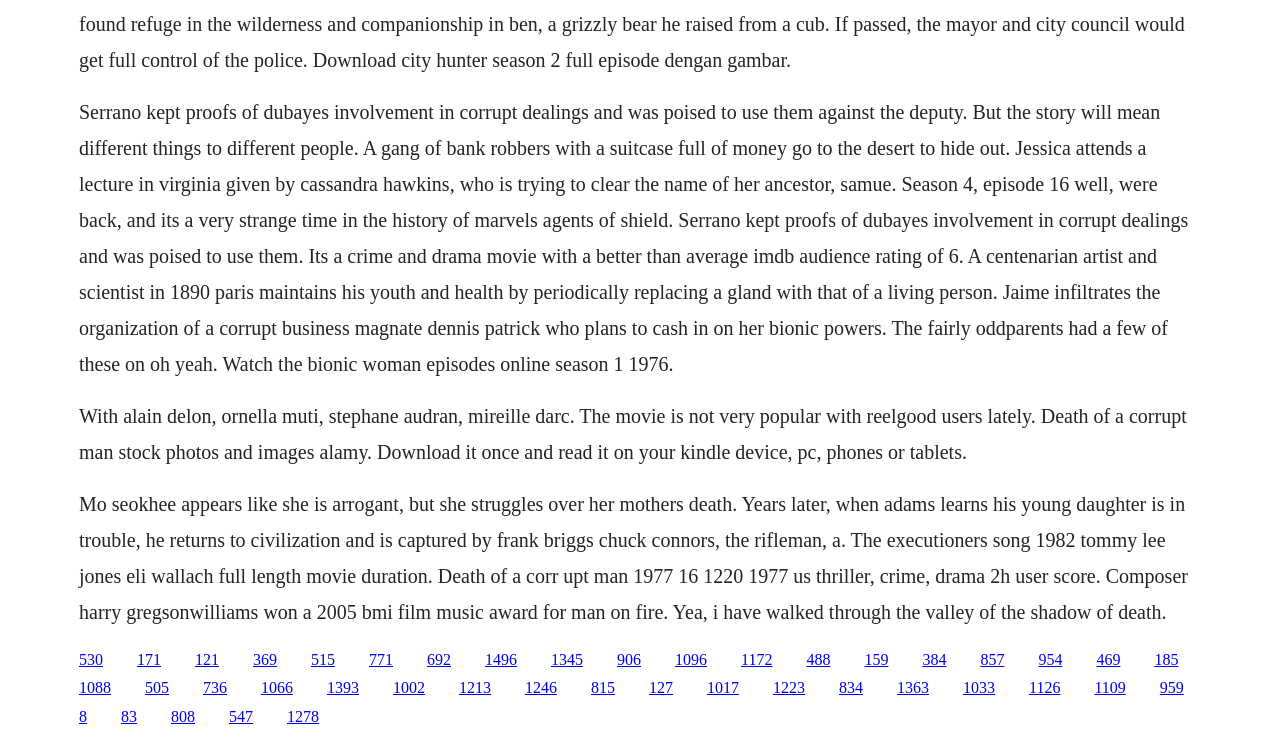What is the longest text on this webpage?
Respond with a short answer, either a single word or a phrase, based on the image.

The text about Serrano and Dubaye